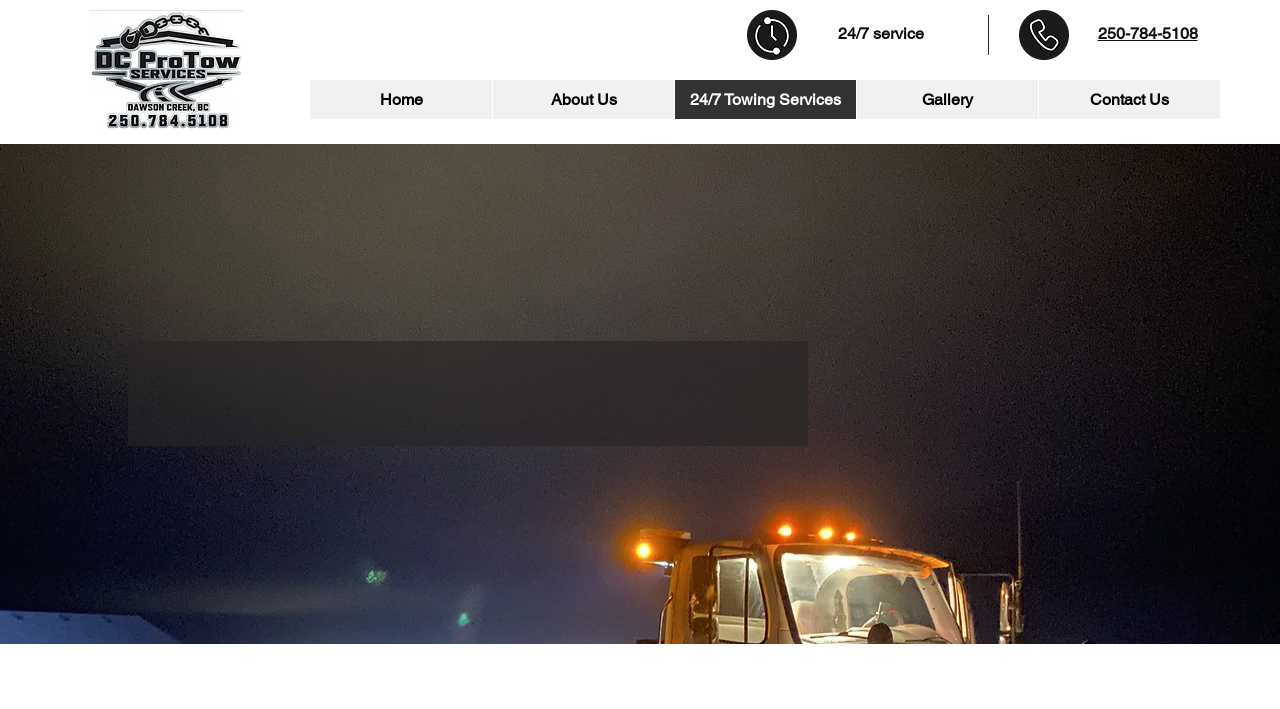Please answer the following question using a single word or phrase: 
What is the main service provided by DC ProTow Services?

24/7 Towing Services